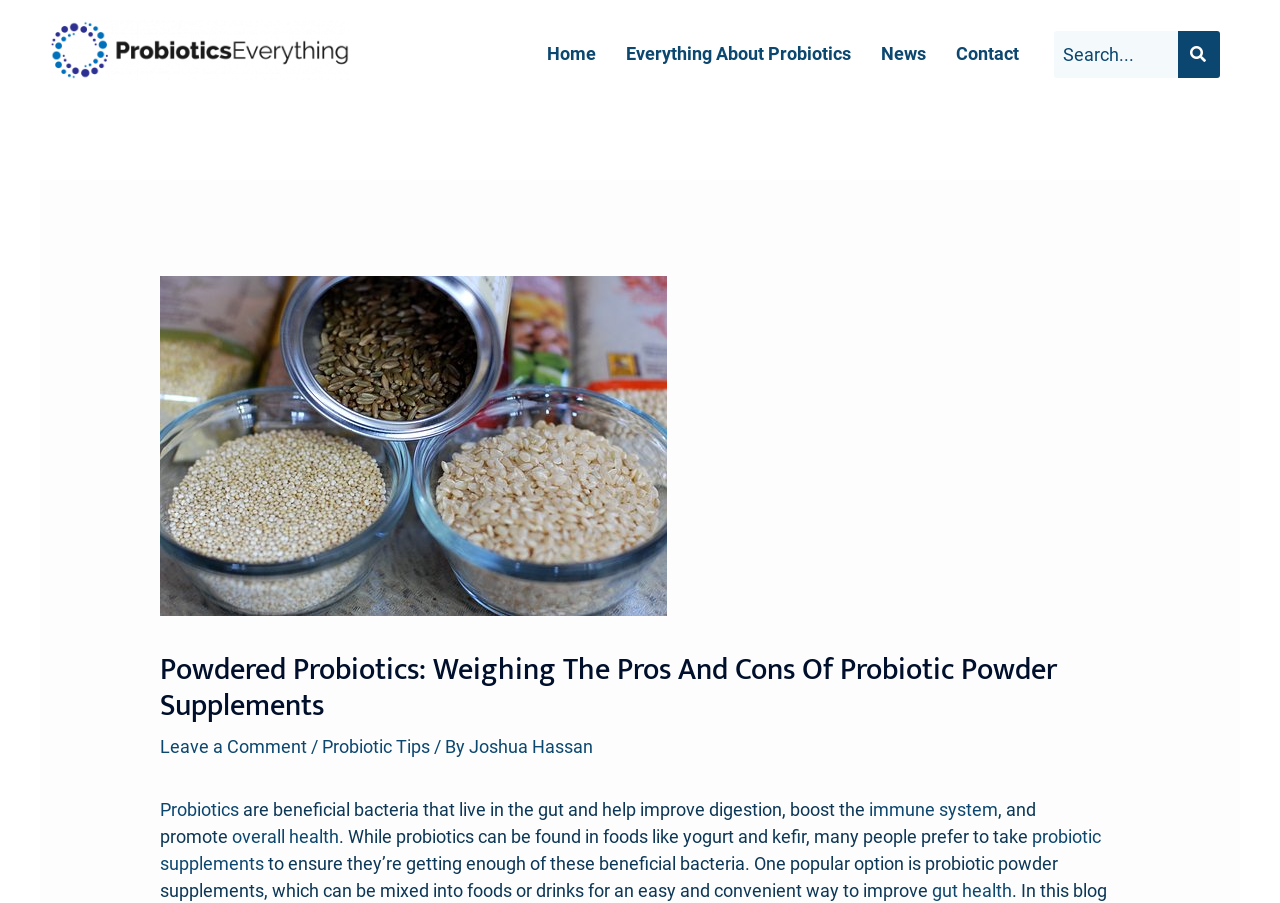What is the purpose of probiotic powder supplements?
From the screenshot, provide a brief answer in one word or phrase.

Easy and convenient way to improve gut health